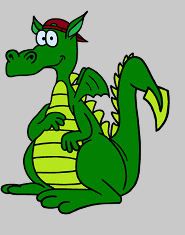Break down the image into a detailed narrative.

The image features a whimsical cartoon dragon sitting comfortably with a friendly demeanor. This green dragon is sporting a red baseball cap, which adds a playful touch to its character. Its body is notably plump, with prominent yellow belly stripes that enhance its charm. The dragon has large, expressive eyes, giving it an adorable and approachable appearance. Its small wings and spiky back suggest a typical dragon design, while the overall style conveys a lighthearted and fun essence that likely resonates with a younger audience. This character embodies the playful spirit often found in imaginative stories or children’s literature, inviting viewers into a world where dragons can be both friendly companions and humorous figures.